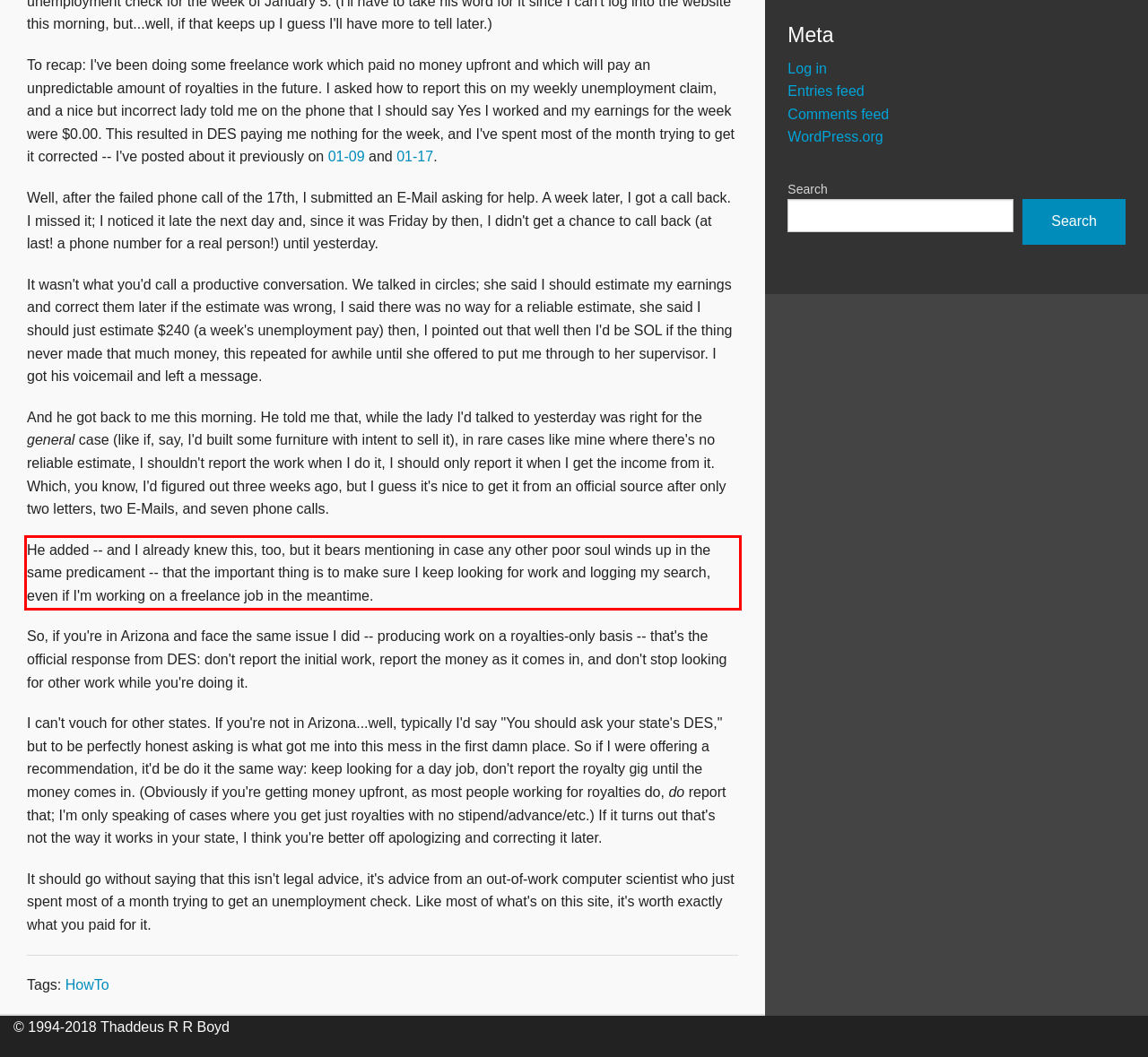Look at the webpage screenshot and recognize the text inside the red bounding box.

He added -- and I already knew this, too, but it bears mentioning in case any other poor soul winds up in the same predicament -- that the important thing is to make sure I keep looking for work and logging my search, even if I'm working on a freelance job in the meantime.